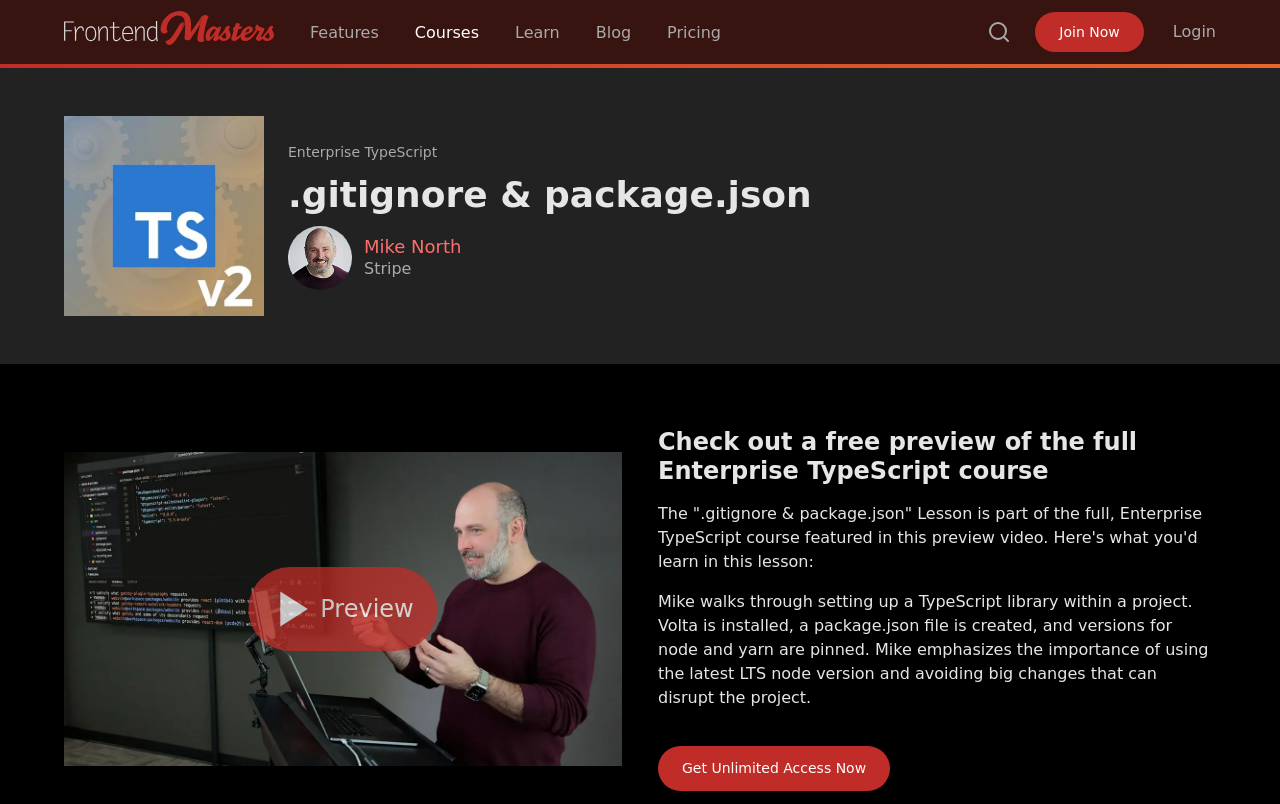What is the call-to-action on the webpage?
Please give a well-detailed answer to the question.

I determined the answer by examining the webpage, where I found a link 'Get Unlimited Access Now' with a bounding box coordinate of [0.514, 0.927, 0.695, 0.983]. This link is likely the call-to-action on the webpage, encouraging users to take a specific action.